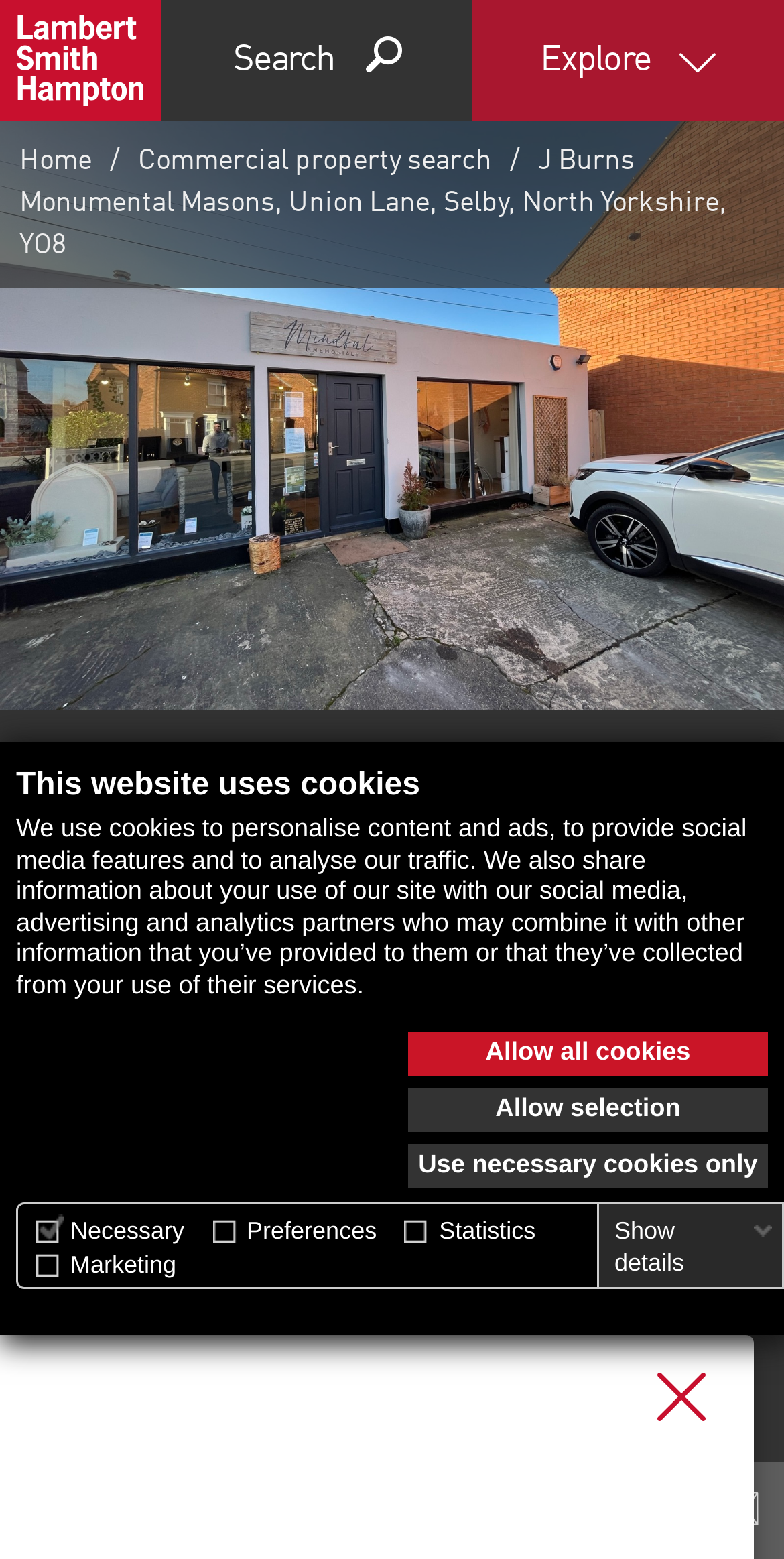Articulate a detailed summary of the webpage's content and design.

The webpage is about commercial property under offer in Selby, YO8 4AX, provided by LSH. At the top left corner, there is an LSH logo, which is also a link. Below the logo, there are navigation links, including "Home" and "Commercial property search". 

On the top right side, there are two buttons, "Search" and "Explore". 

The main content of the webpage is about a specific property, J Burns Monumental Masons, located at Union Lane, Selby, North Yorkshire, YO8. There is a large image of the property, taking up most of the top half of the page. Below the image, there is a heading with the property's address, followed by a description of the property, including its status as "UNDER OFFER" and its type as "RESTRUCTURING, OFFICE, SELBY, YO8". 

On the right side of the property description, there is a column with links to "Contact us" and a "Menu" button. 

At the bottom of the page, there is a dialog box about cookies, with a heading "This website uses cookies" and a description of how cookies are used on the website. There are three links to manage cookie preferences: "Allow all cookies", "Allow selection", and "Use necessary cookies only". 

There are also several generic texts explaining the different types of cookies, including necessary, preference, statistic, and marketing cookies.